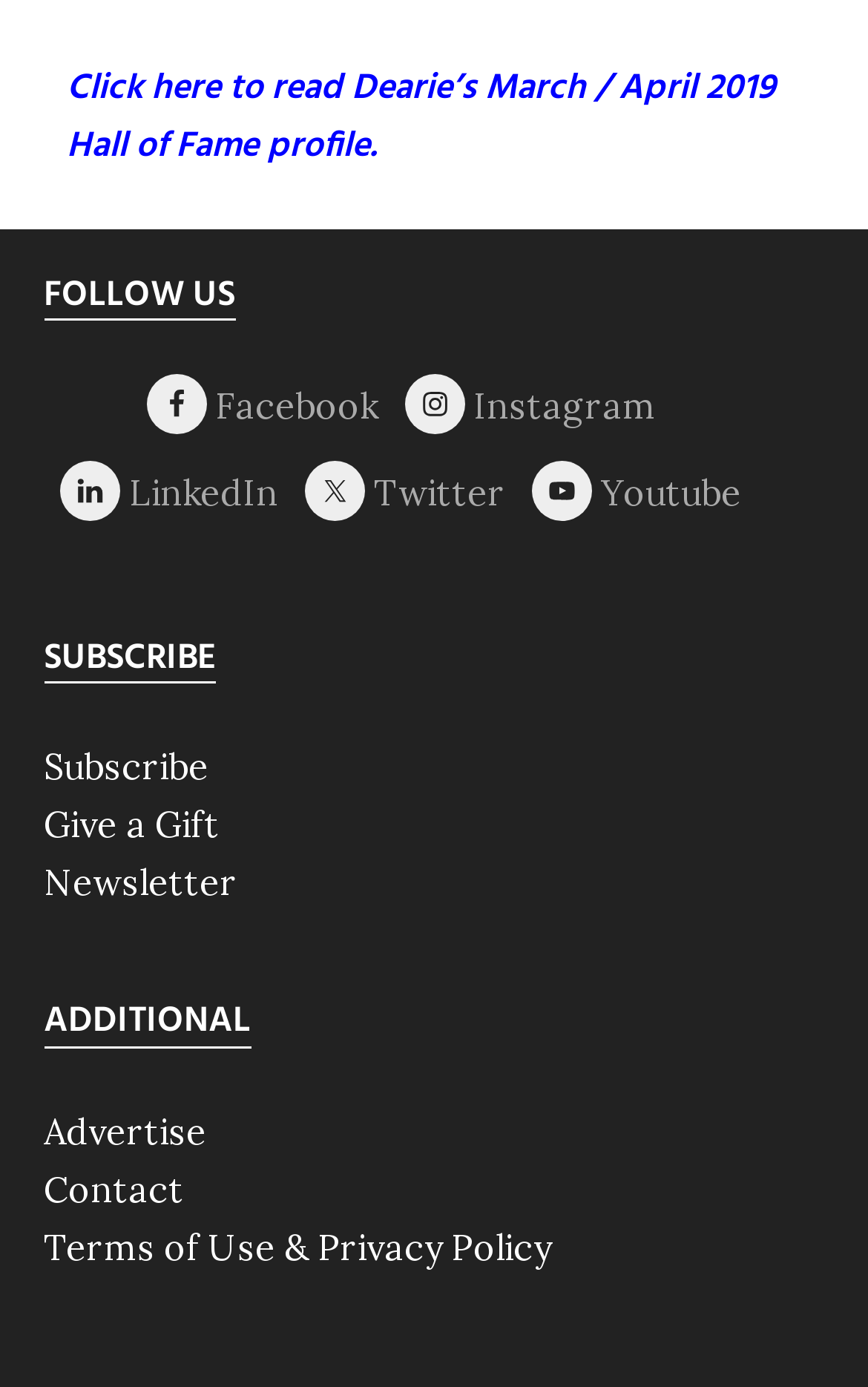Determine the bounding box coordinates of the region that needs to be clicked to achieve the task: "View the Privacy Notice".

None